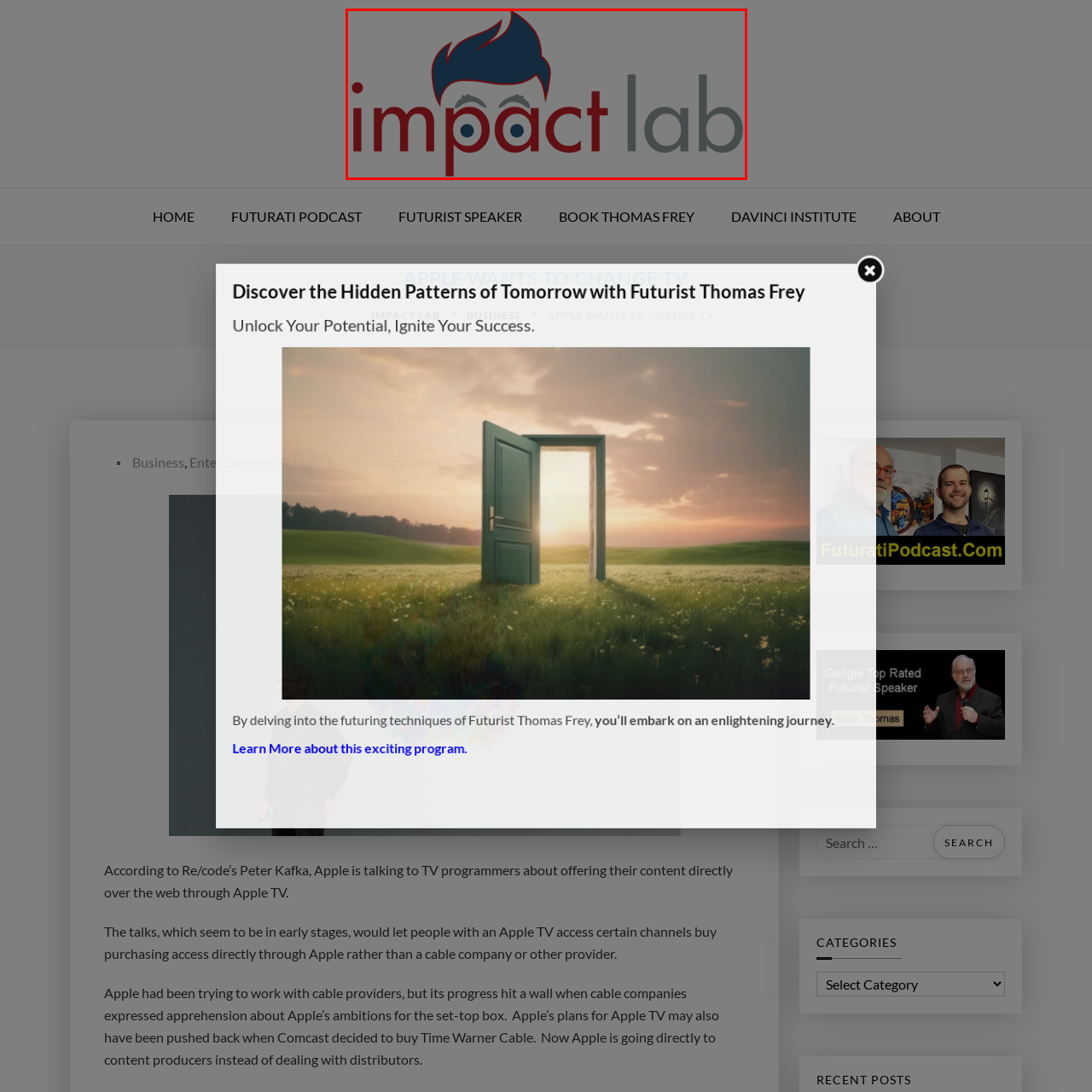Generate a comprehensive caption for the picture highlighted by the red outline.

The image features the logo of "Impact Lab," showcasing a stylized design that combines creative elements with a modern aesthetic. The logo includes a playful representation of a face, characterized by a prominent hairstyle and large, expressive eyes. The use of color highlights features such as the hair in dark tones and the facial elements against a backdrop that emphasizes the brand’s youthful and innovative spirit. The word "impact" is prominently displayed in a bold, red font, while "lab" is depicted in a softer gray, symbolizing a fusion of energy and professionalism that characterizes the mission of exploring cutting-edge ideas and trends in various fields. This visual representation encapsulates the essence of the Impact Lab initiative, which aims to inspire creative thinking and impactful solutions.